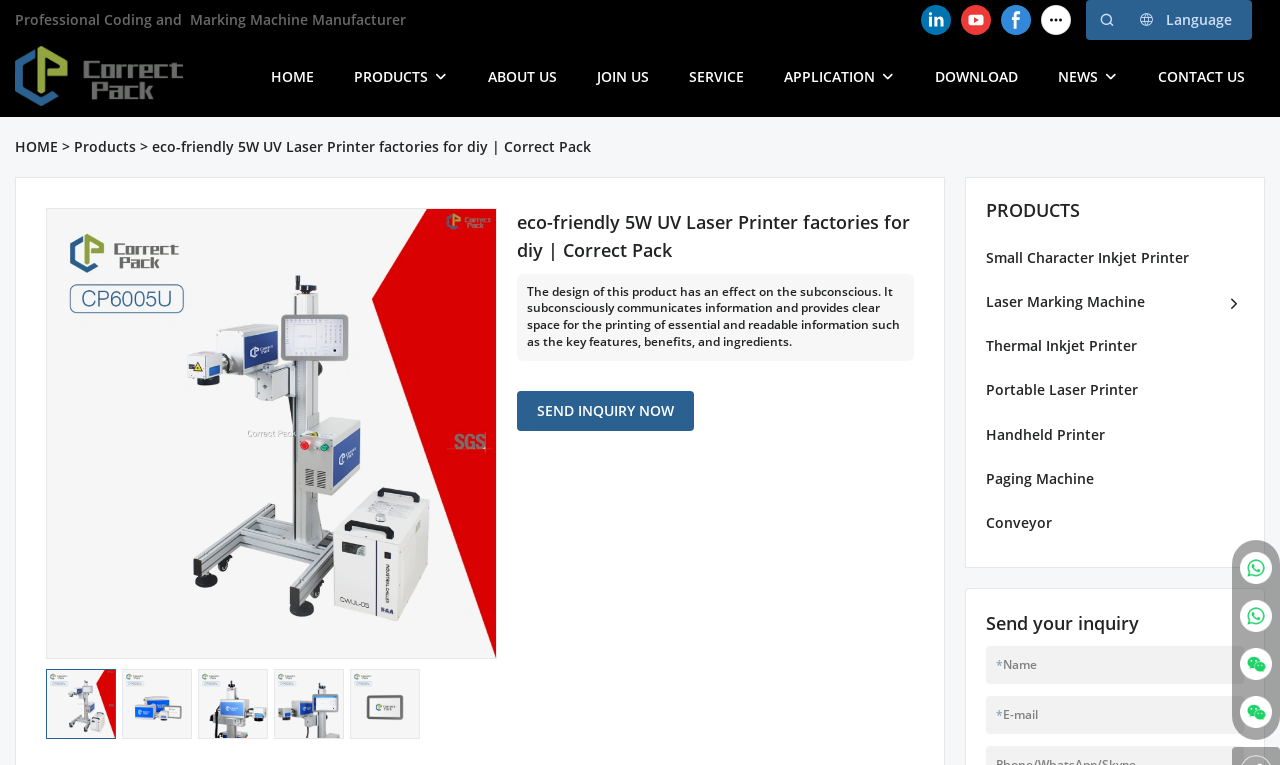Please identify the bounding box coordinates of the clickable area that will fulfill the following instruction: "View the 'eco-friendly 5W UV Laser Printer factories for diy' image". The coordinates should be in the format of four float numbers between 0 and 1, i.e., [left, top, right, bottom].

[0.037, 0.273, 0.388, 0.86]